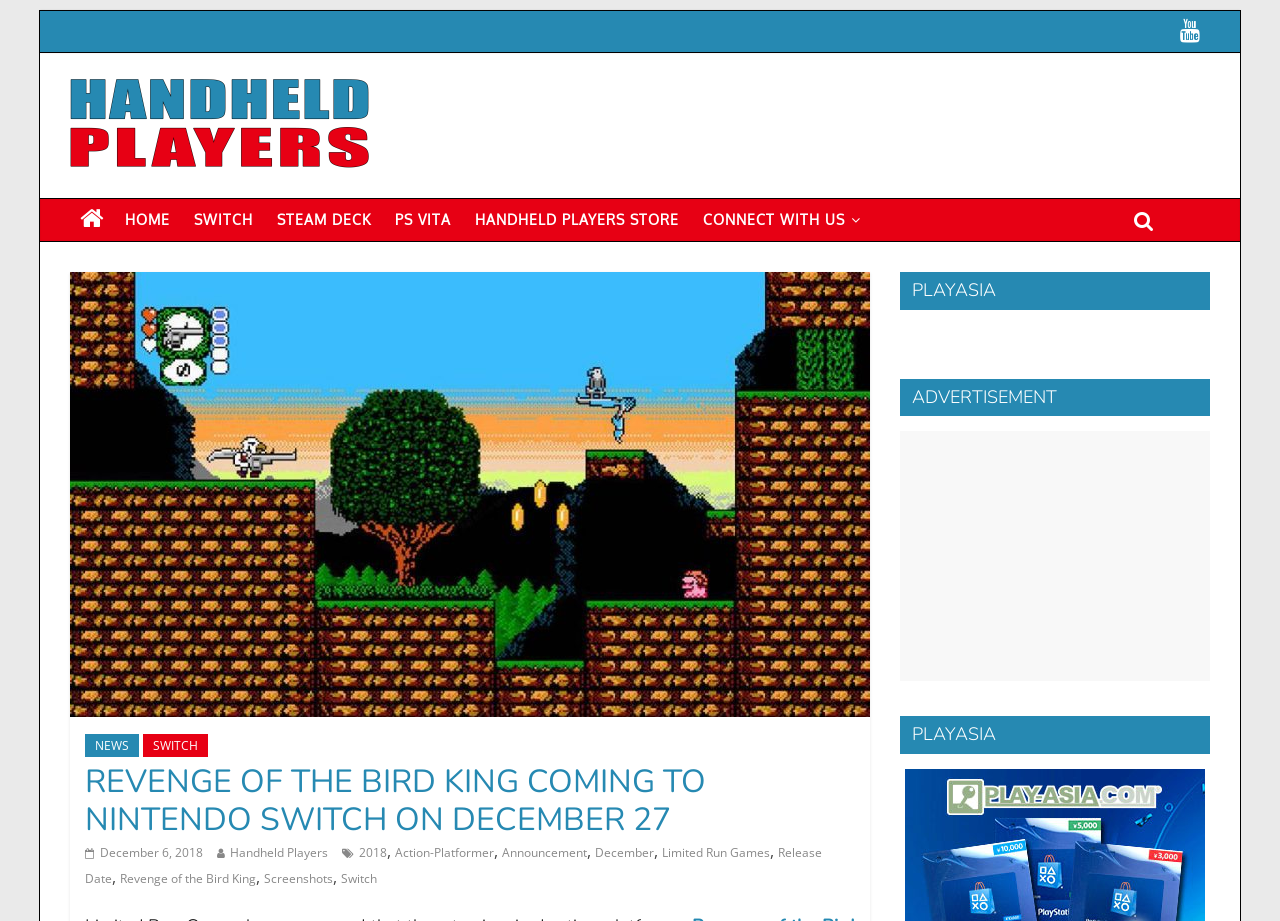What is the platform mentioned in the webpage besides Nintendo Switch?
Look at the image and answer with only one word or phrase.

Steam Deck